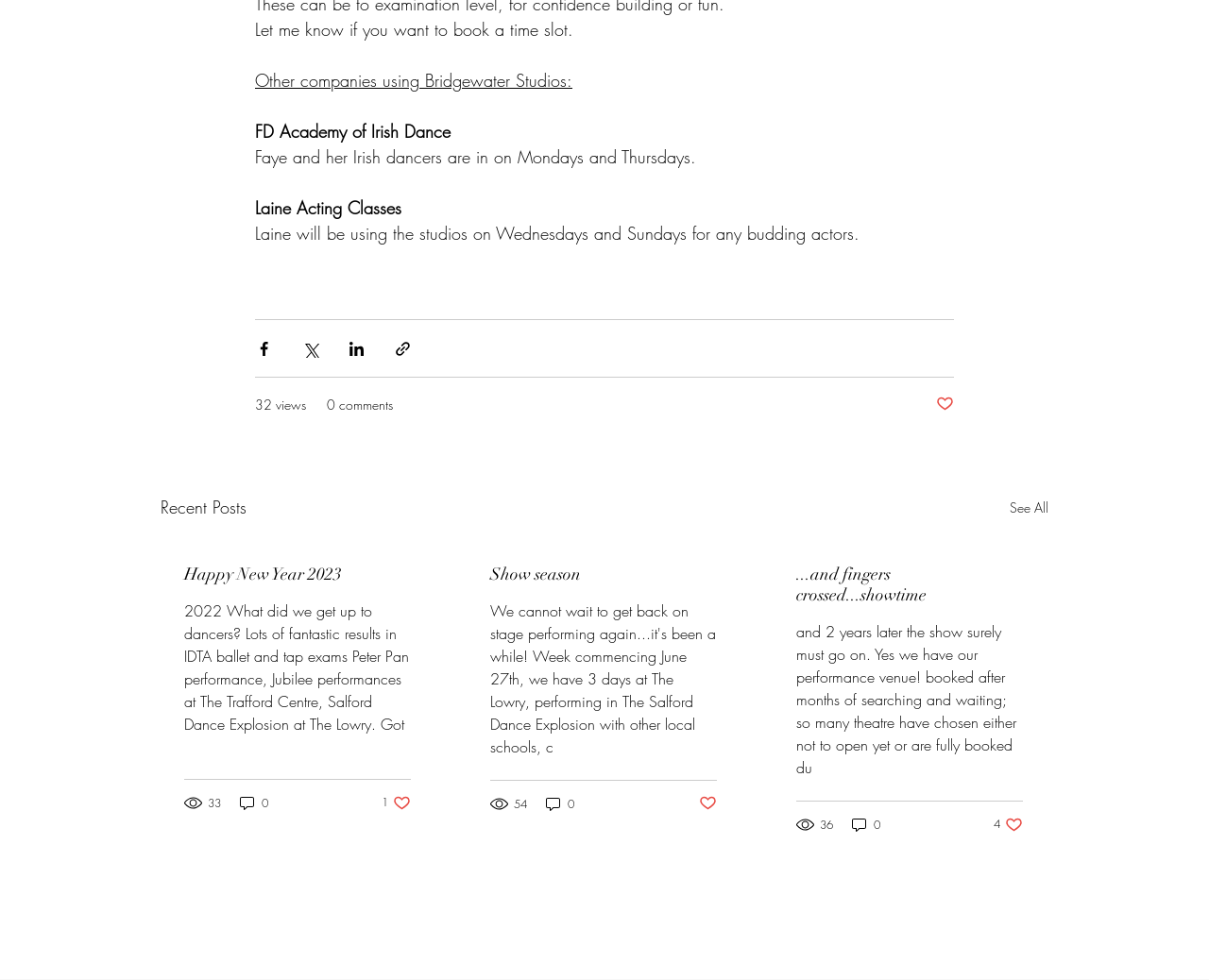Using the provided description: "...and fingers crossed...showtime", find the bounding box coordinates of the corresponding UI element. The output should be four float numbers between 0 and 1, in the format [left, top, right, bottom].

[0.659, 0.575, 0.846, 0.618]